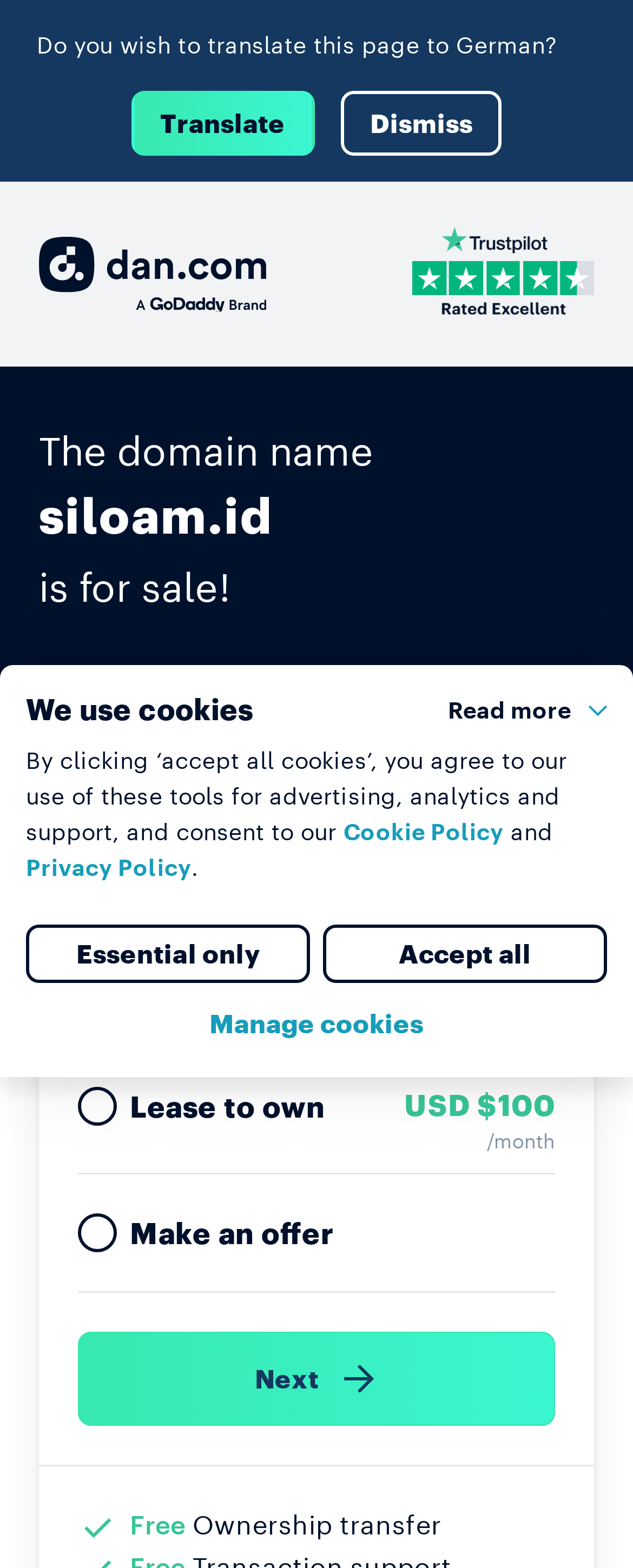What is the current status of the domain name siloam.id?
Examine the image and provide an in-depth answer to the question.

The webpage indicates that the domain name siloam.id is for sale, as stated in the heading and the description of the webpage.